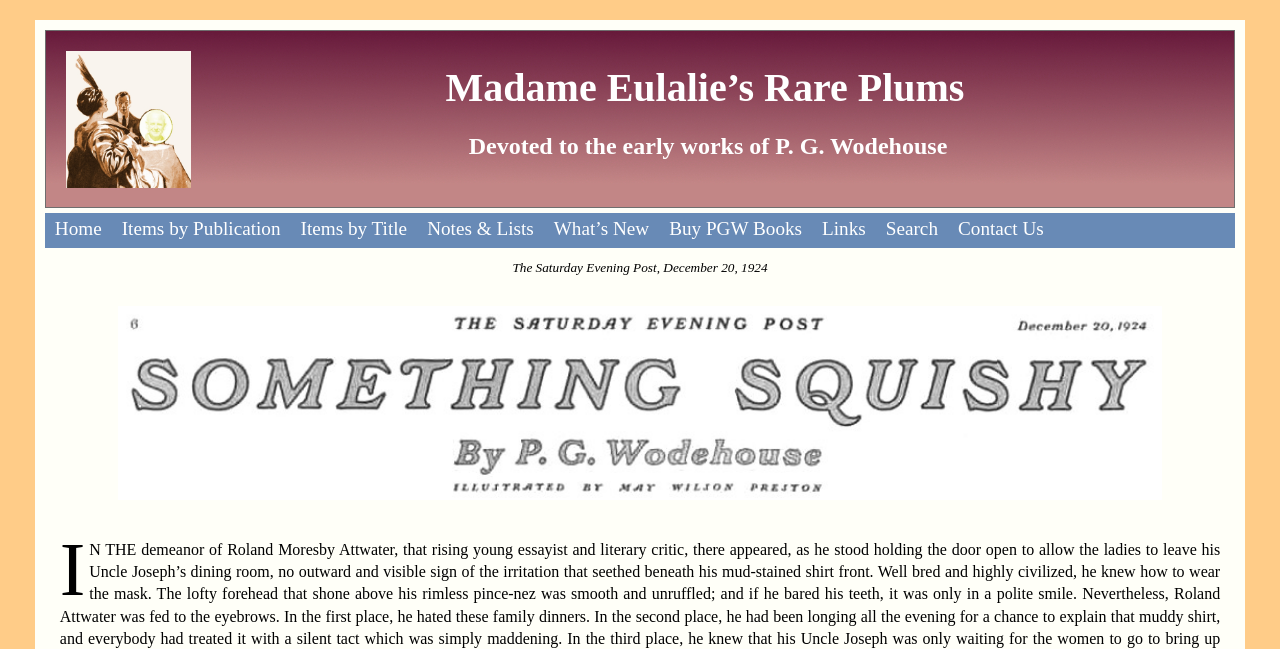Please identify the bounding box coordinates of the area that needs to be clicked to follow this instruction: "Click on 'Next post: Top 10 Cool Tech Devices For Men 2016'".

None